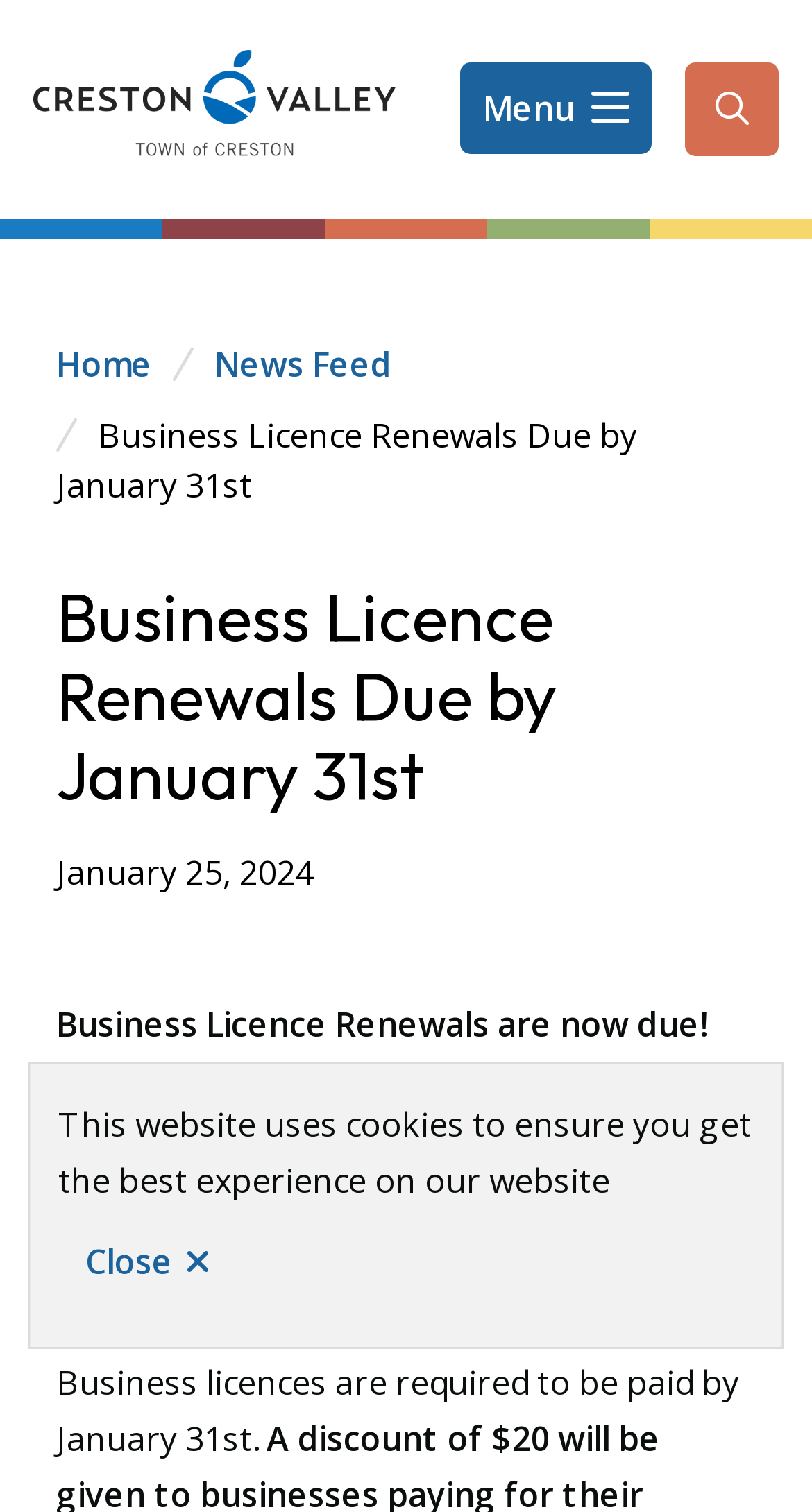Given the element description Open the search form, specify the bounding box coordinates of the corresponding UI element in the format (top-left x, top-left y, bottom-right x, bottom-right y). All values must be between 0 and 1.

[0.844, 0.041, 0.959, 0.103]